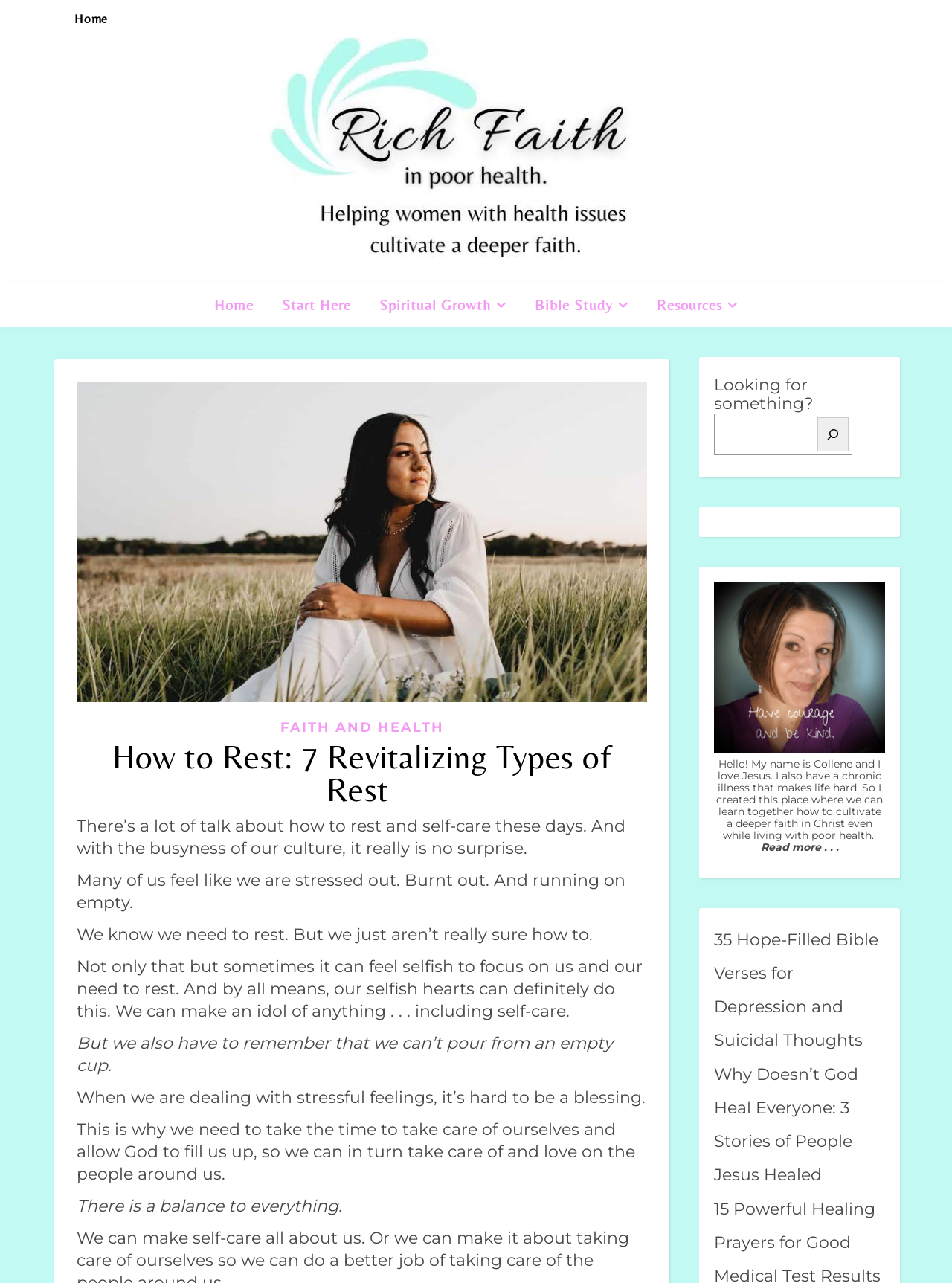Locate the bounding box coordinates of the element's region that should be clicked to carry out the following instruction: "Click on the 'Home' link". The coordinates need to be four float numbers between 0 and 1, i.e., [left, top, right, bottom].

[0.078, 0.0, 0.113, 0.029]